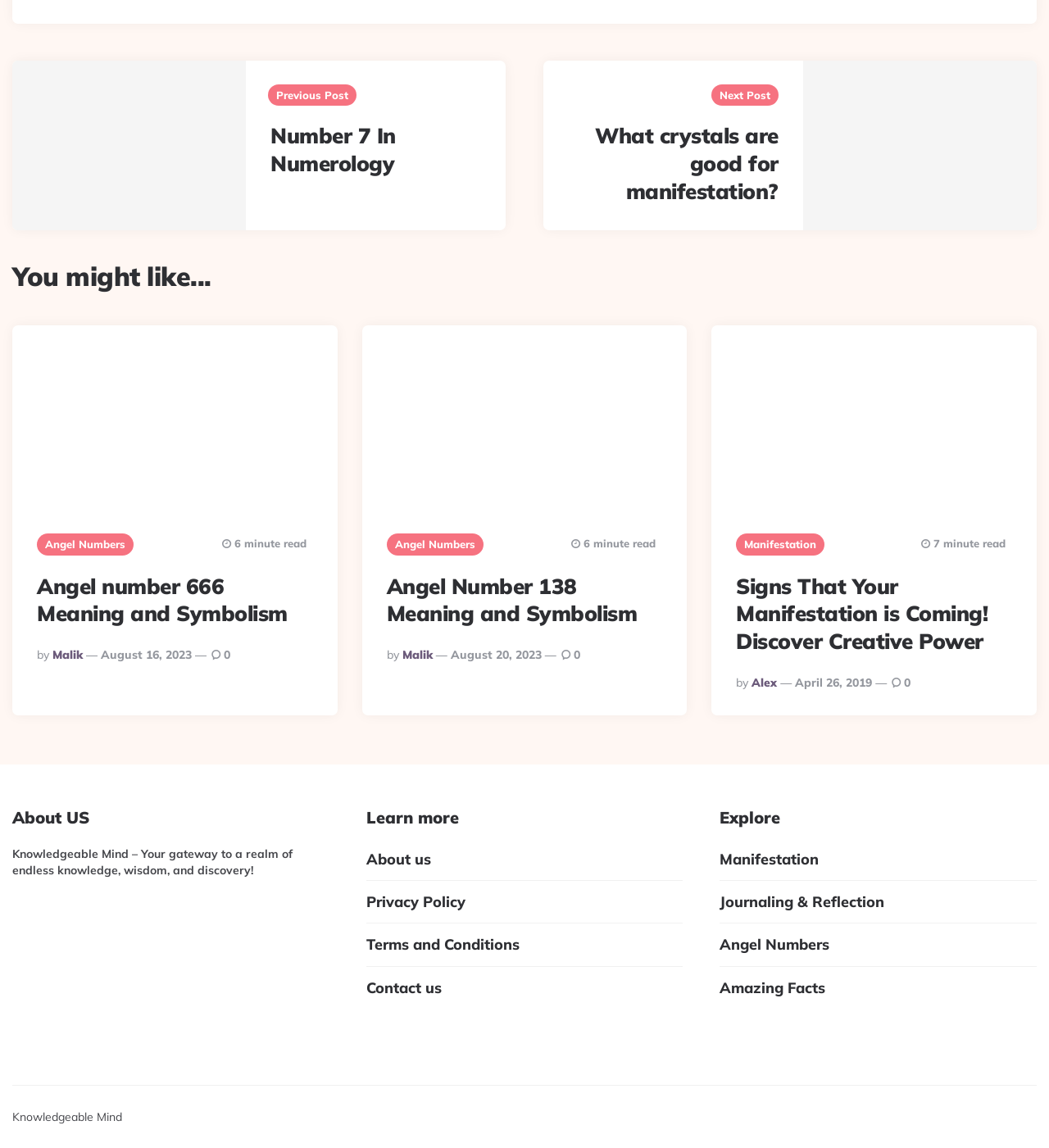What is the name of the website?
Please use the image to deliver a detailed and complete answer.

The website has a heading 'About US' with a text 'Knowledgeable Mind – Your gateway to a realm of endless knowledge, wisdom, and discovery!', which suggests that the name of the website is Knowledgeable Mind.